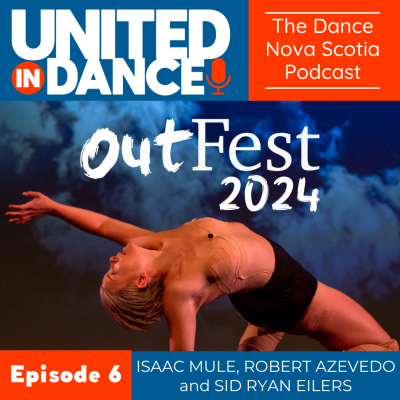How many featured guests are in this episode?
Using the image as a reference, answer with just one word or a short phrase.

3